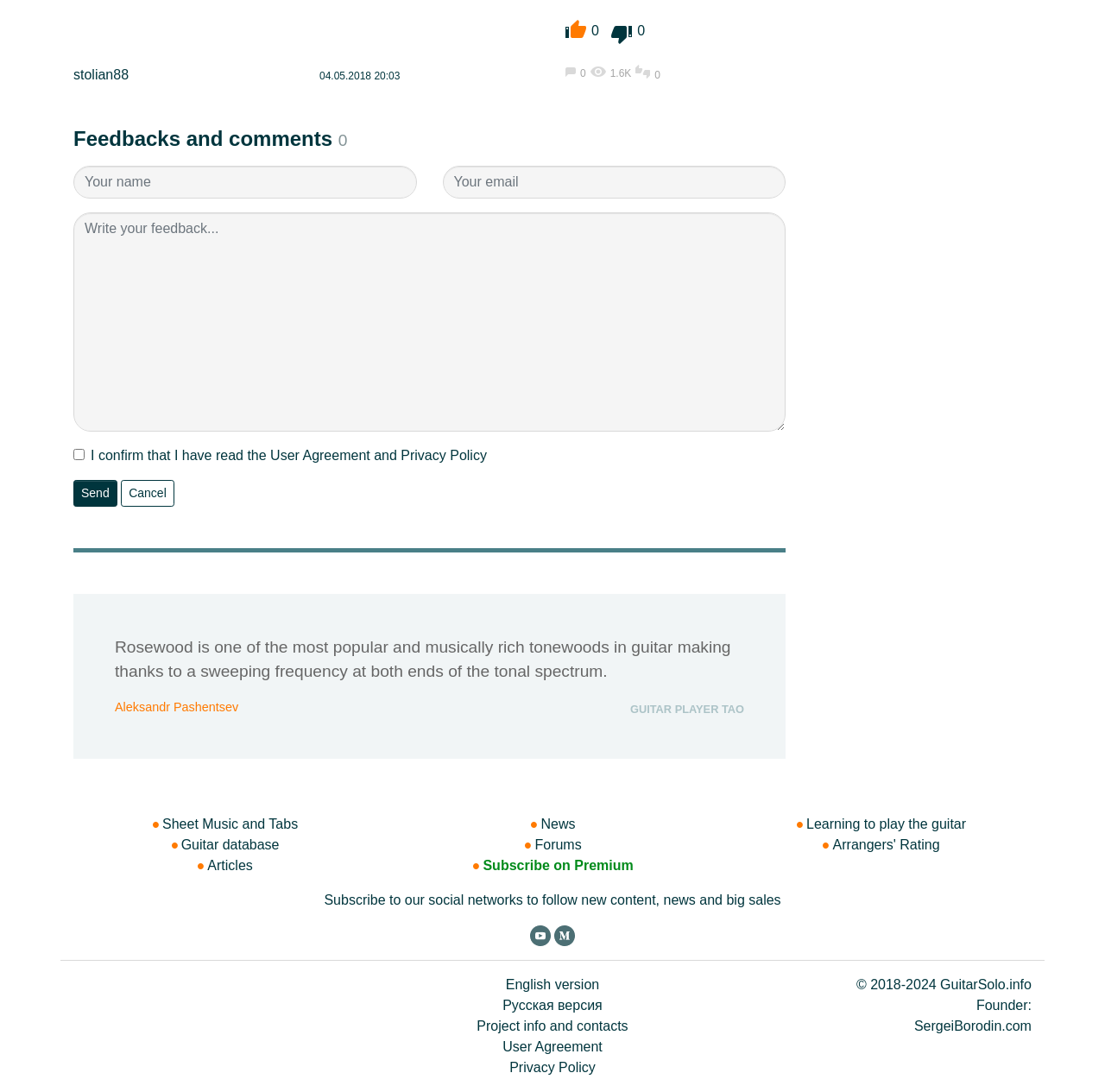Please determine the bounding box coordinates of the element's region to click in order to carry out the following instruction: "Click on the 'Send' button". The coordinates should be four float numbers between 0 and 1, i.e., [left, top, right, bottom].

[0.066, 0.439, 0.106, 0.464]